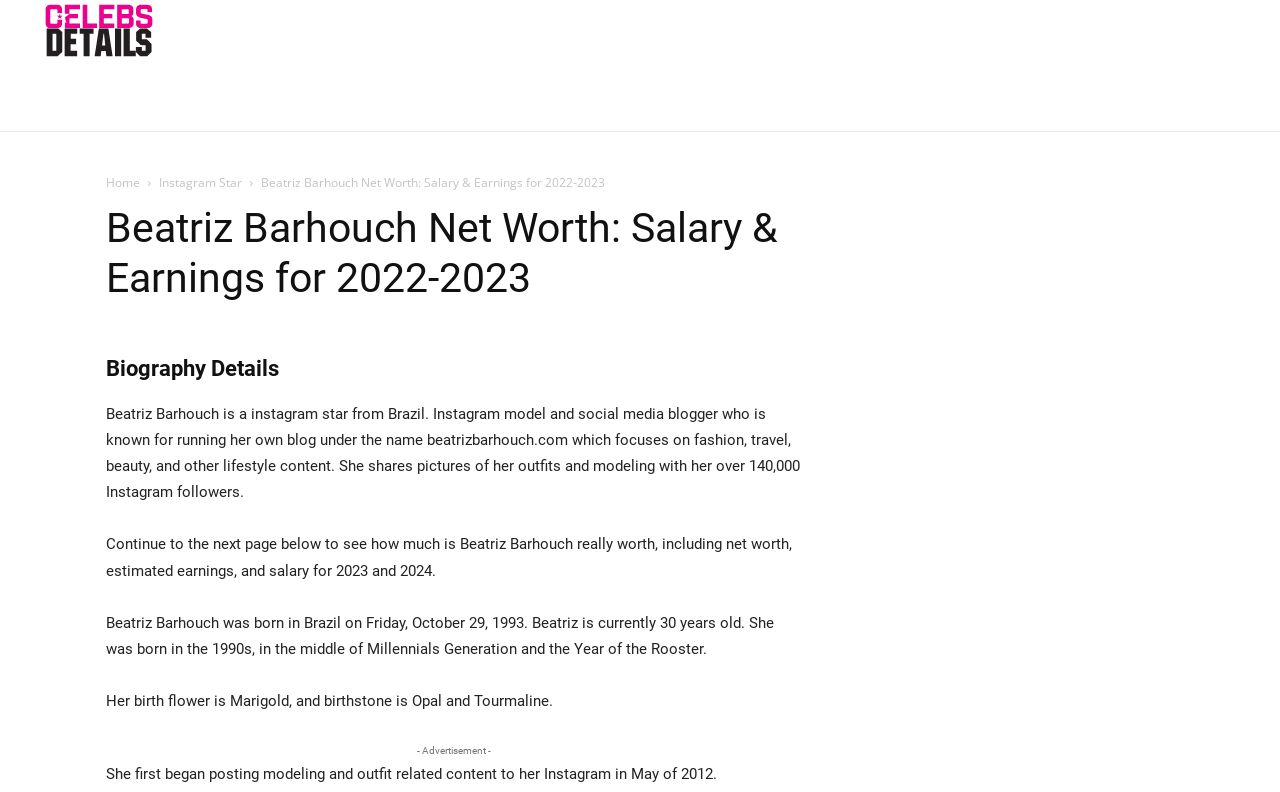Please specify the bounding box coordinates in the format (top-left x, top-left y, bottom-right x, bottom-right y), with all values as floating point numbers between 0 and 1. Identify the bounding box of the UI element described by: Workout Log Template

None